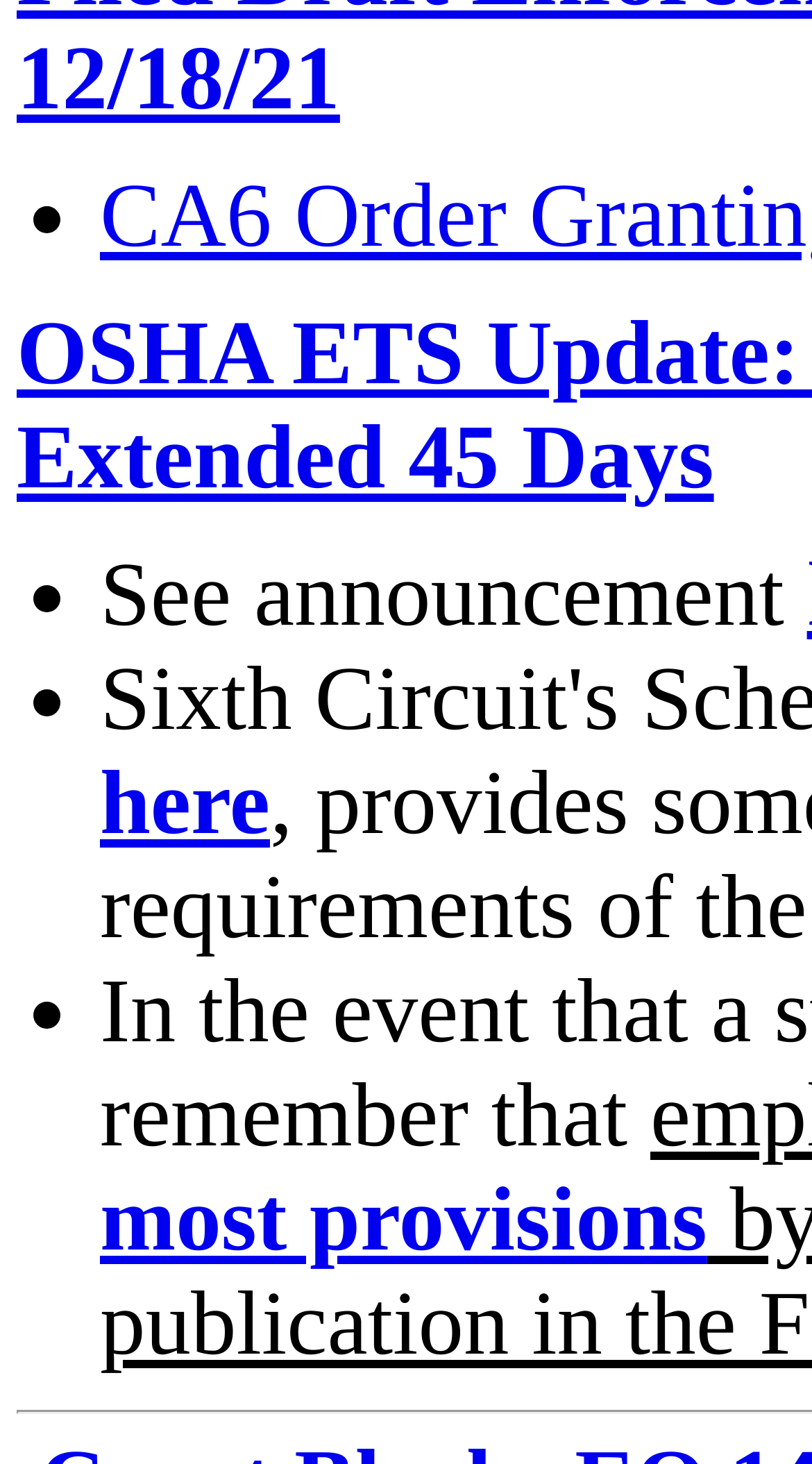Using the provided element description: "most provisions", identify the bounding box coordinates. The coordinates should be four floats between 0 and 1 in the order [left, top, right, bottom].

[0.123, 0.8, 0.871, 0.868]